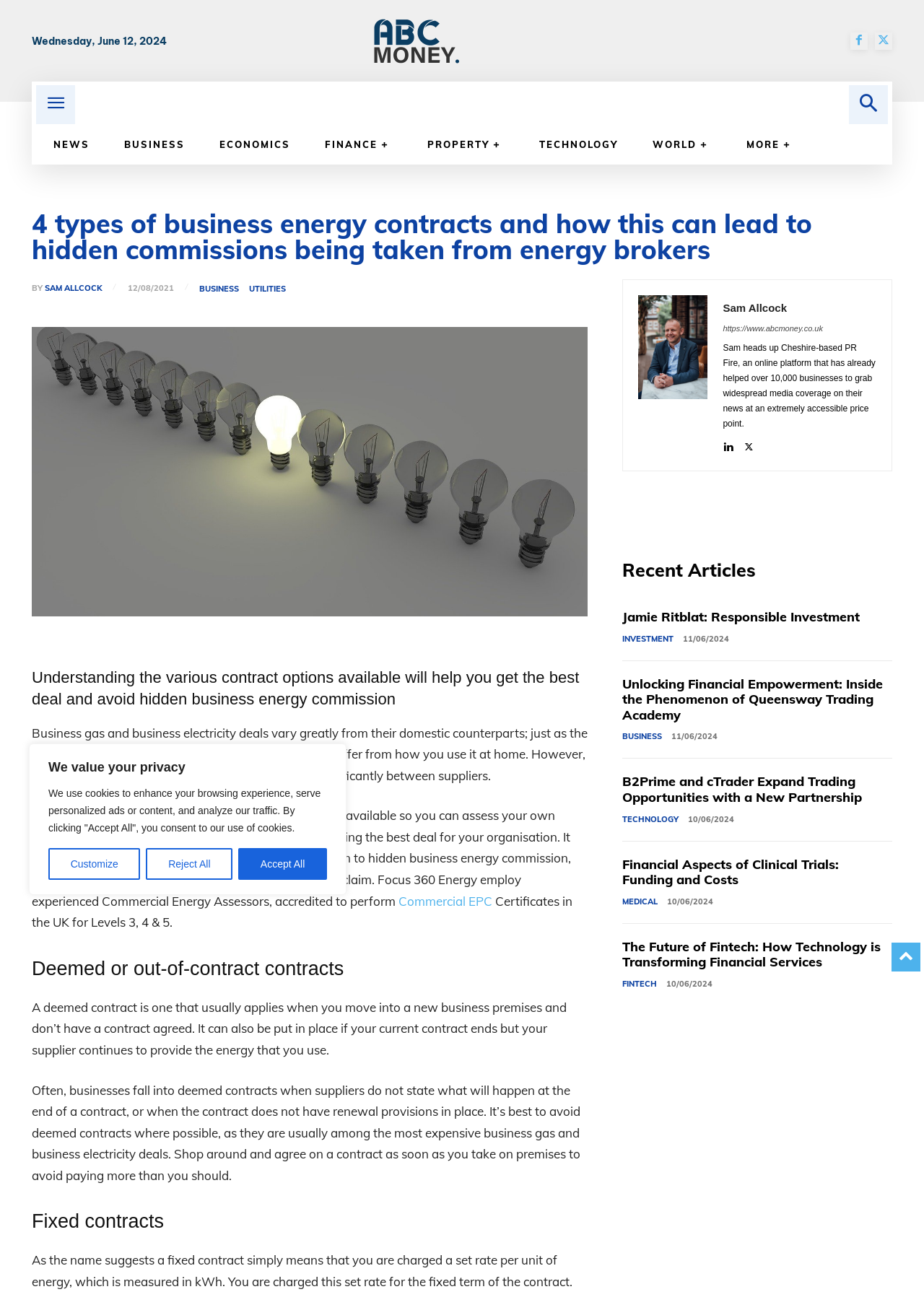Reply to the question below using a single word or brief phrase:
What is the benefit of understanding business energy contracts?

To avoid hidden commissions